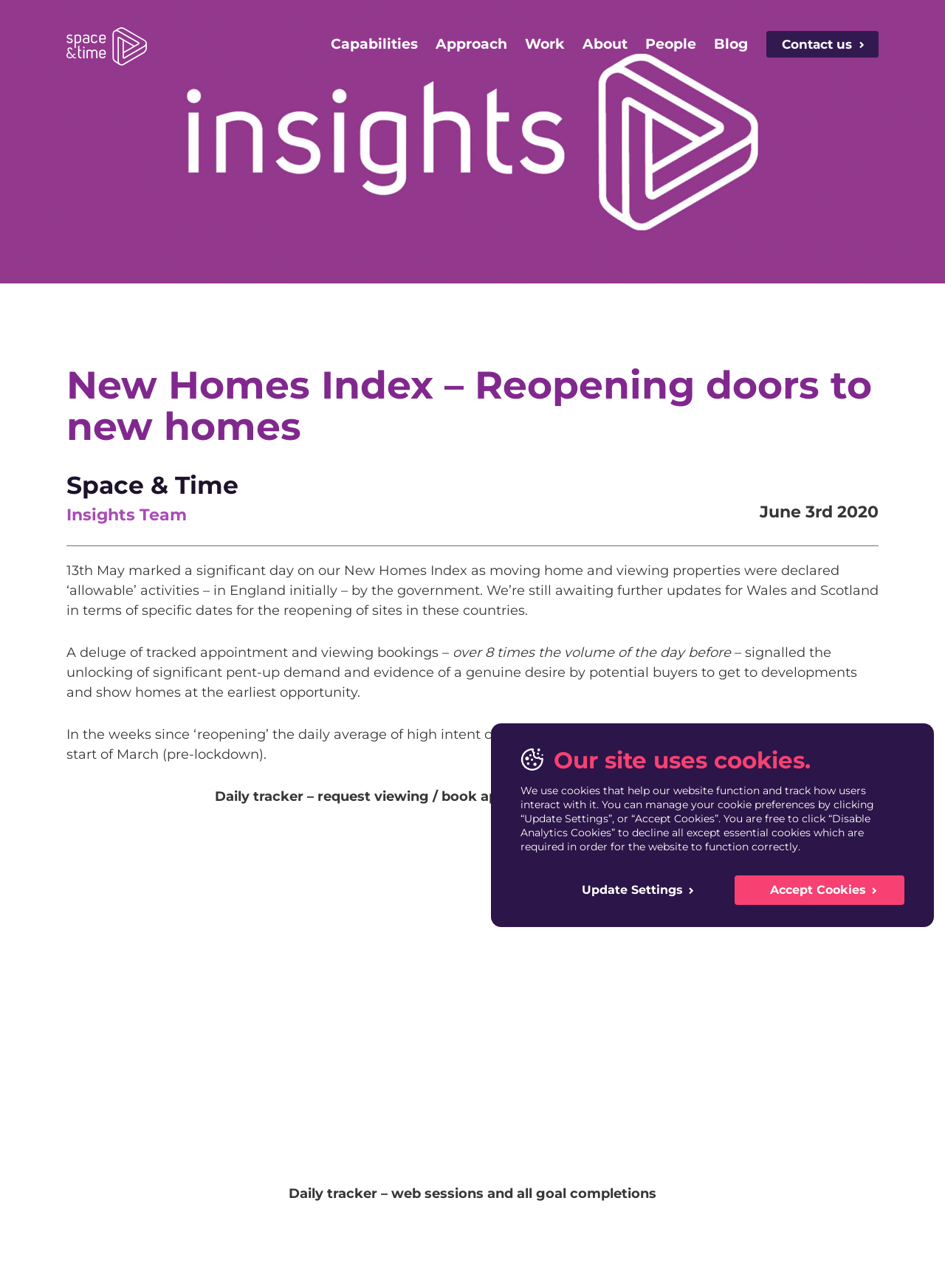Please answer the following question using a single word or phrase: 
What is the purpose of the website?

New Homes Index